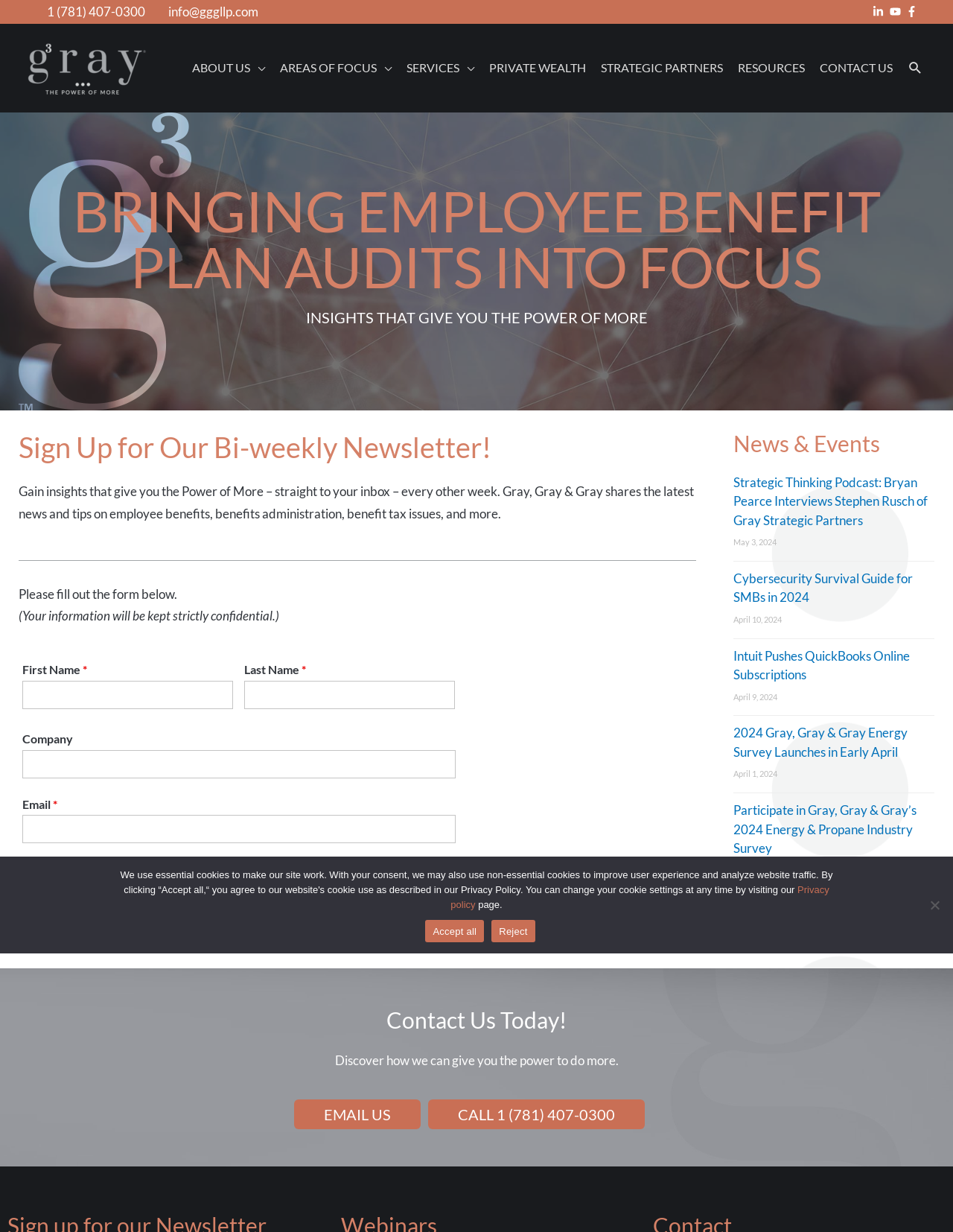What is the company name?
Please provide a single word or phrase as the answer based on the screenshot.

Gray, Gray & Gray